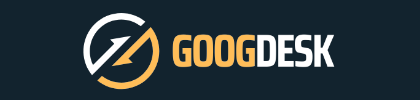What does the logo symbolize?
Answer with a single word or phrase by referring to the visual content.

Productivity, tech solutions, and user-friendly services